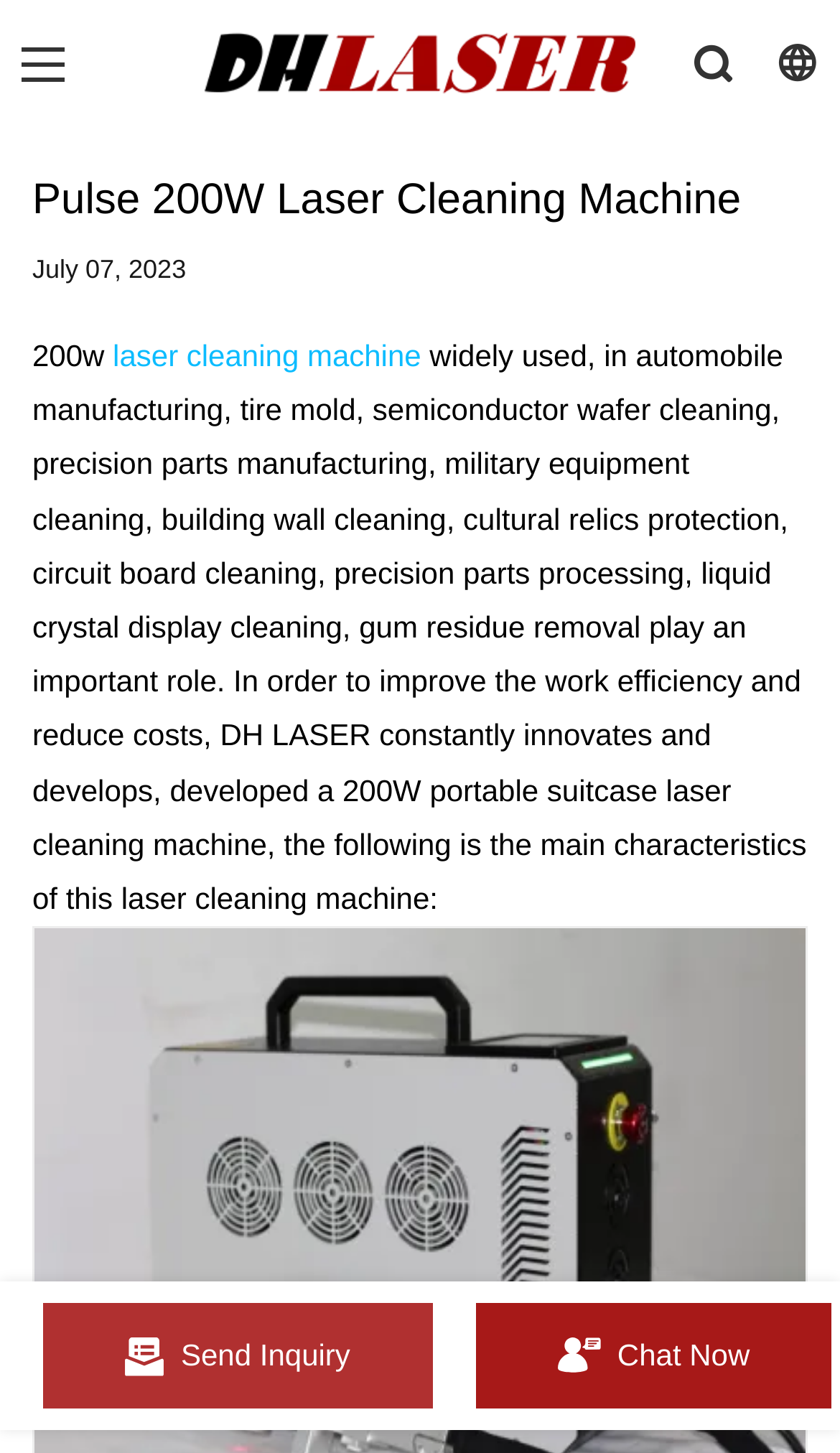What are the industries where the laser cleaning machine is used?
Using the visual information, respond with a single word or phrase.

Automobile manufacturing, etc.